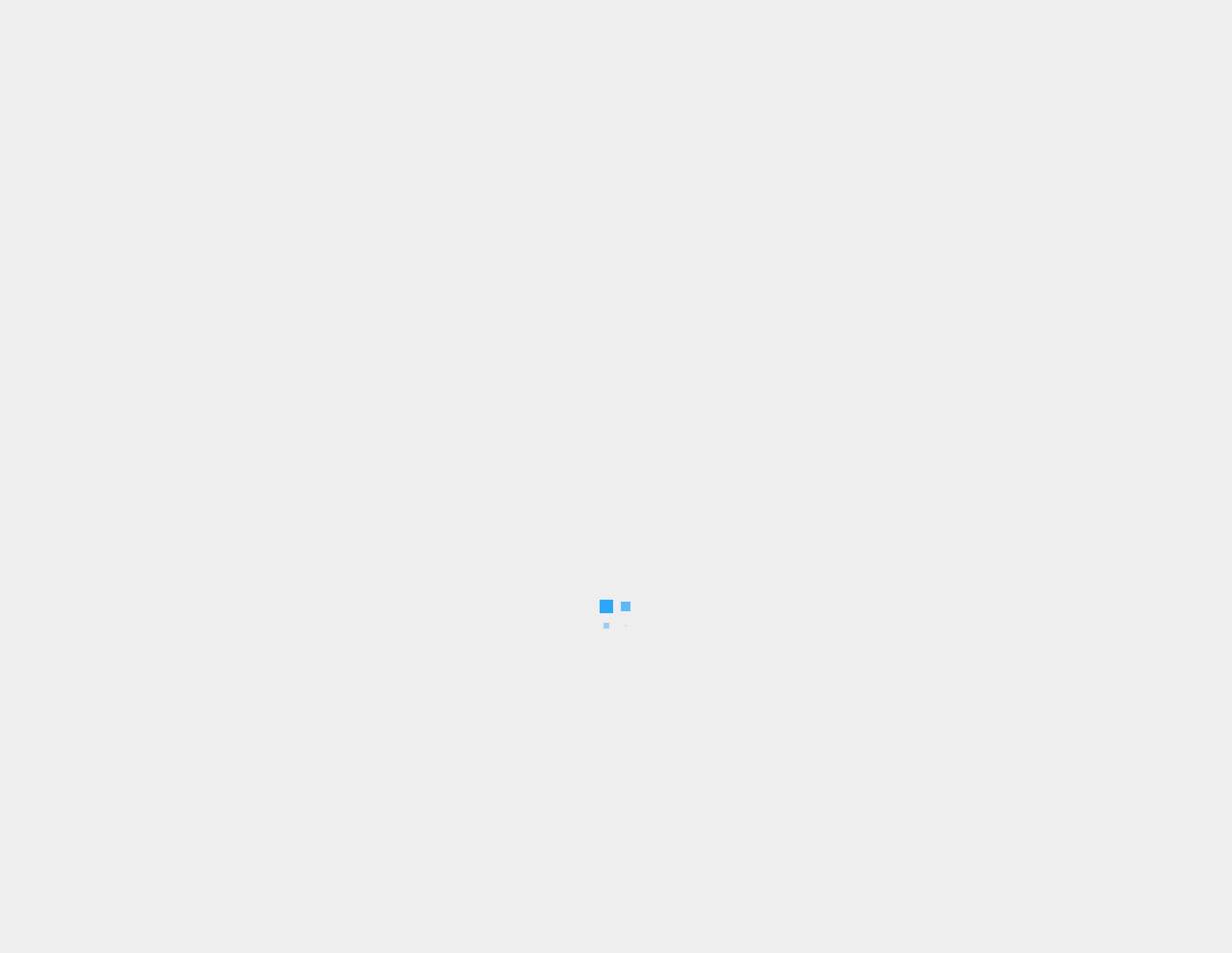Find the bounding box coordinates corresponding to the UI element with the description: "Sports & Entertainment". The coordinates should be formatted as [left, top, right, bottom], with values as floats between 0 and 1.

[0.067, 0.159, 0.219, 0.208]